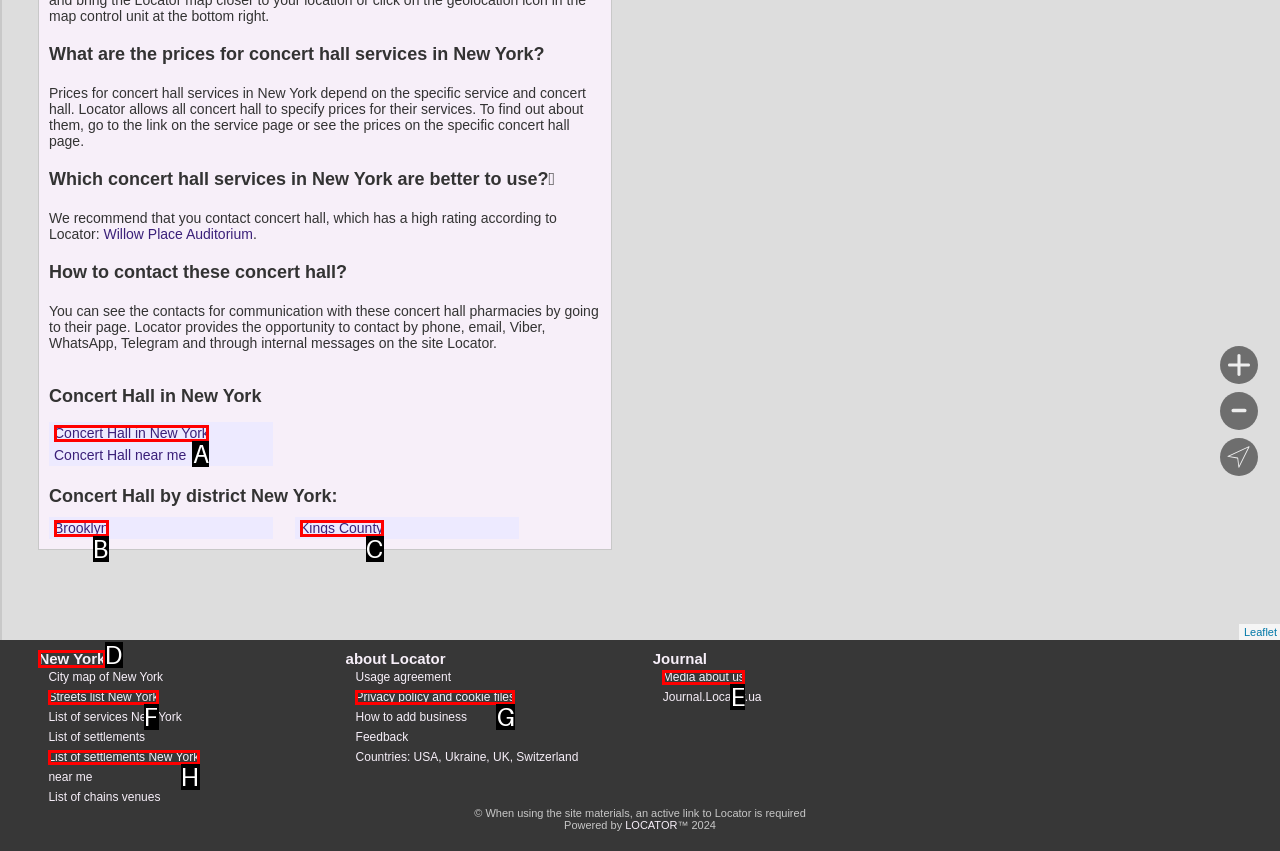Determine which UI element matches this description: Contact
Reply with the appropriate option's letter.

None